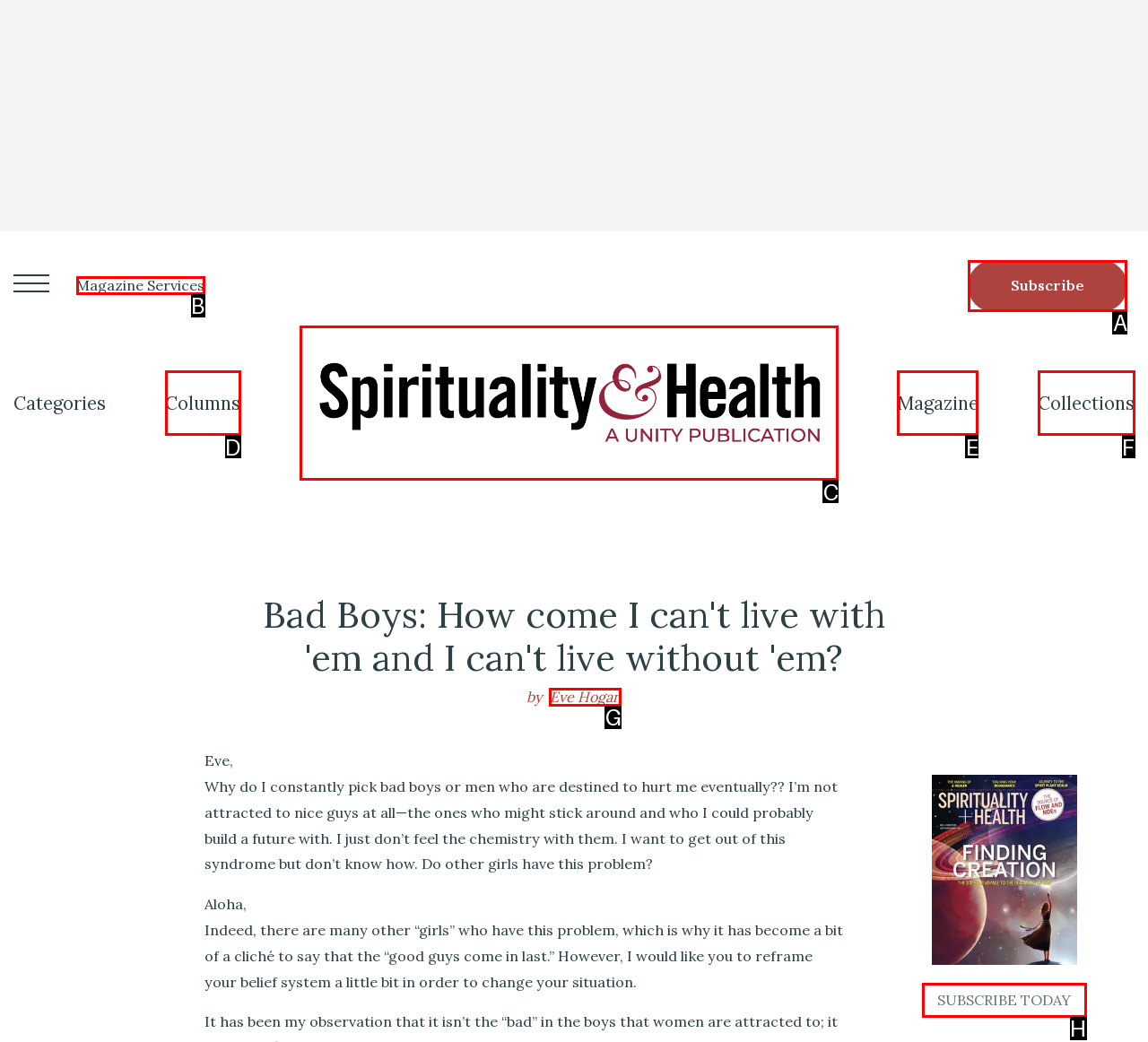Indicate which UI element needs to be clicked to fulfill the task: Subscribe to the magazine
Answer with the letter of the chosen option from the available choices directly.

A